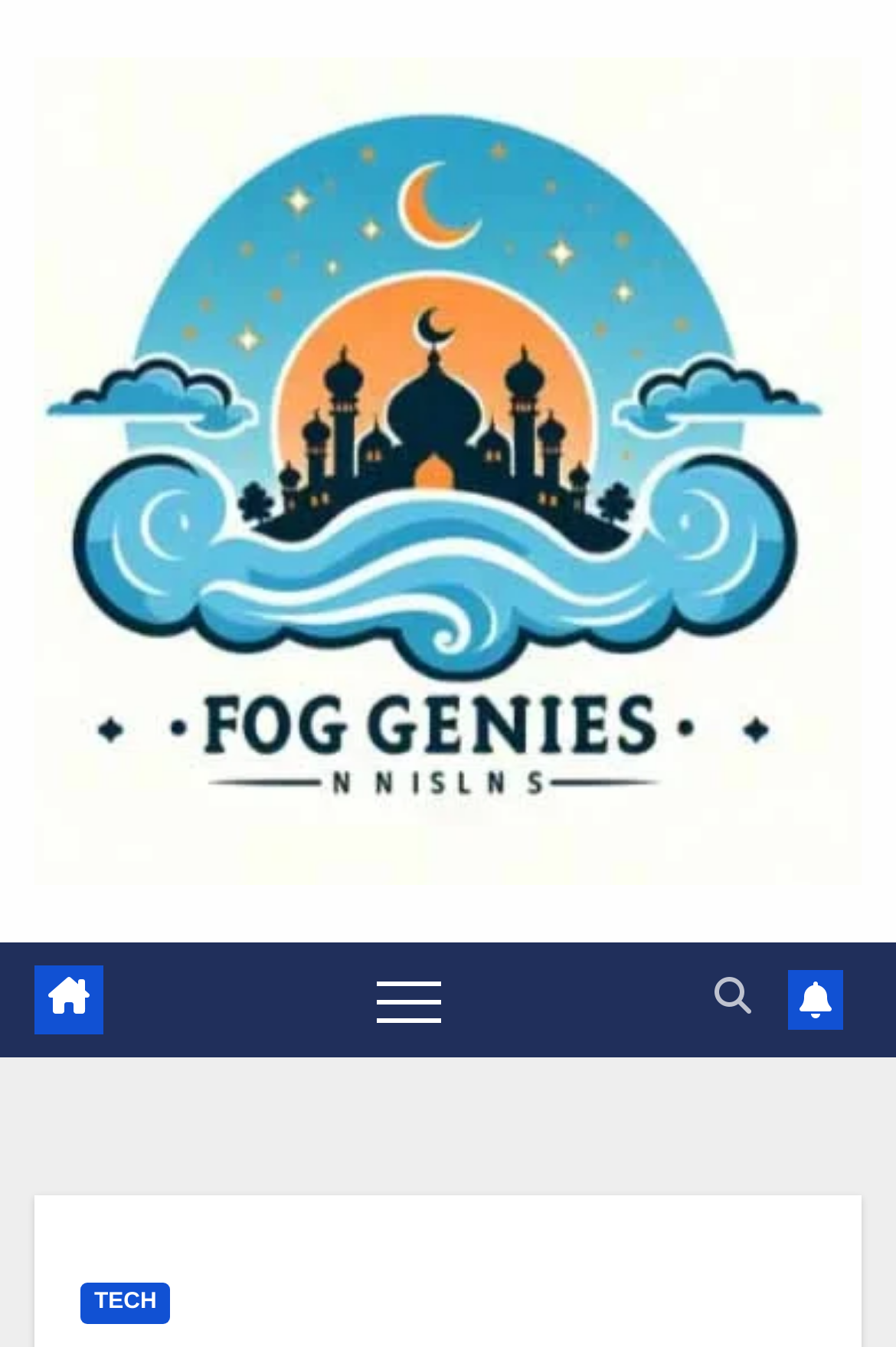Given the element description, predict the bounding box coordinates in the format (top-left x, top-left y, bottom-right x, bottom-right y), using floating point numbers between 0 and 1: Tech

[0.09, 0.952, 0.19, 0.983]